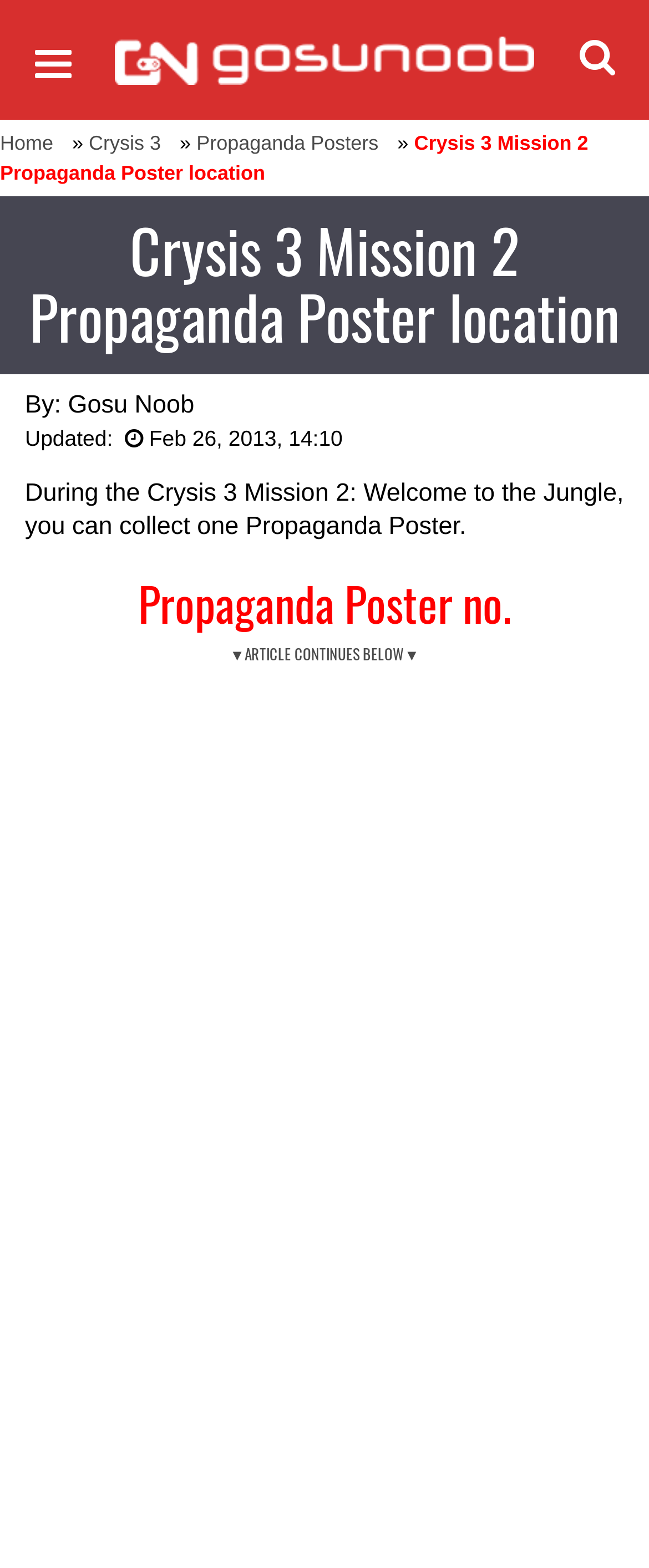Given the description: "Gosu Noob", determine the bounding box coordinates of the UI element. The coordinates should be formatted as four float numbers between 0 and 1, [left, top, right, bottom].

[0.105, 0.249, 0.299, 0.268]